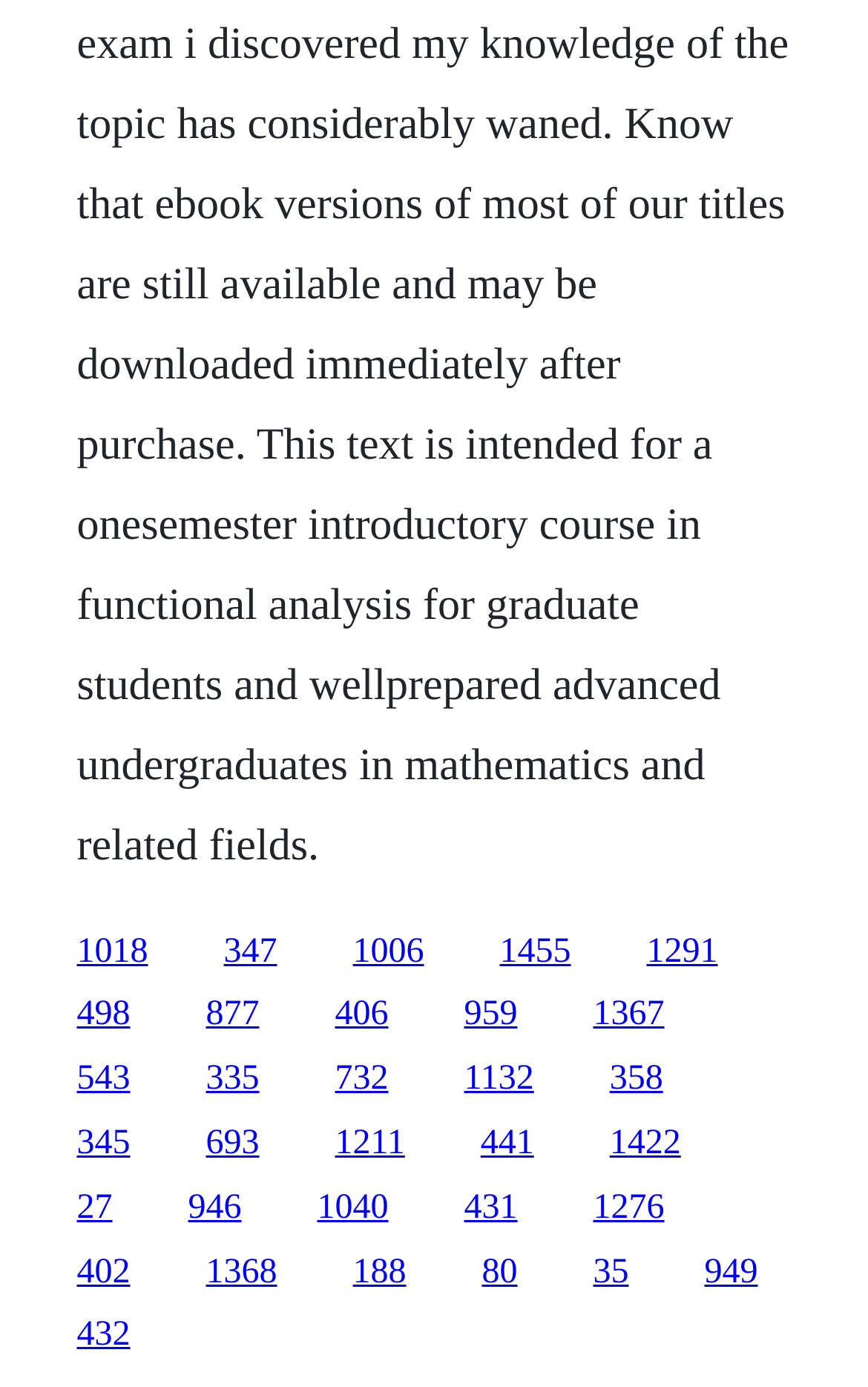How many links are in the bottom half of the webpage?
Provide a fully detailed and comprehensive answer to the question.

I counted the number of links with y1 coordinates greater than 0.5, and found that there are 15 links in the bottom half of the webpage.